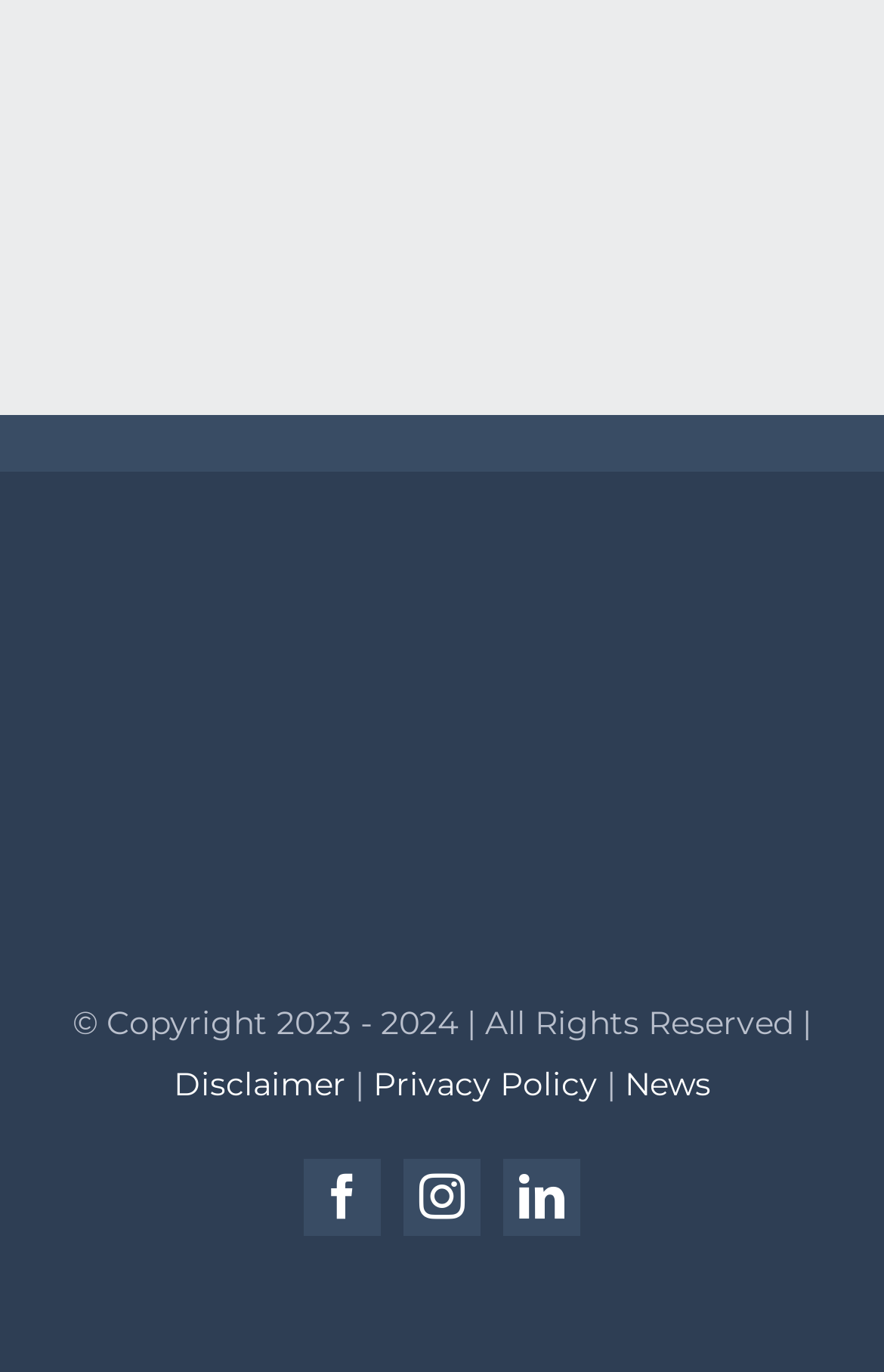How many social media links are there?
Provide an in-depth answer to the question, covering all aspects.

I counted the number of social media links at the bottom of the webpage, which are facebook, instagram, and linkedin, so there are 3 social media links.